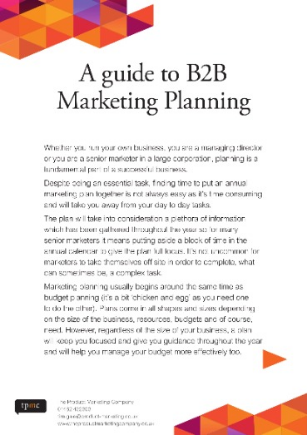What is the primary goal of the guide?
Please answer using one word or phrase, based on the screenshot.

To assist businesses in optimizing their marketing budget